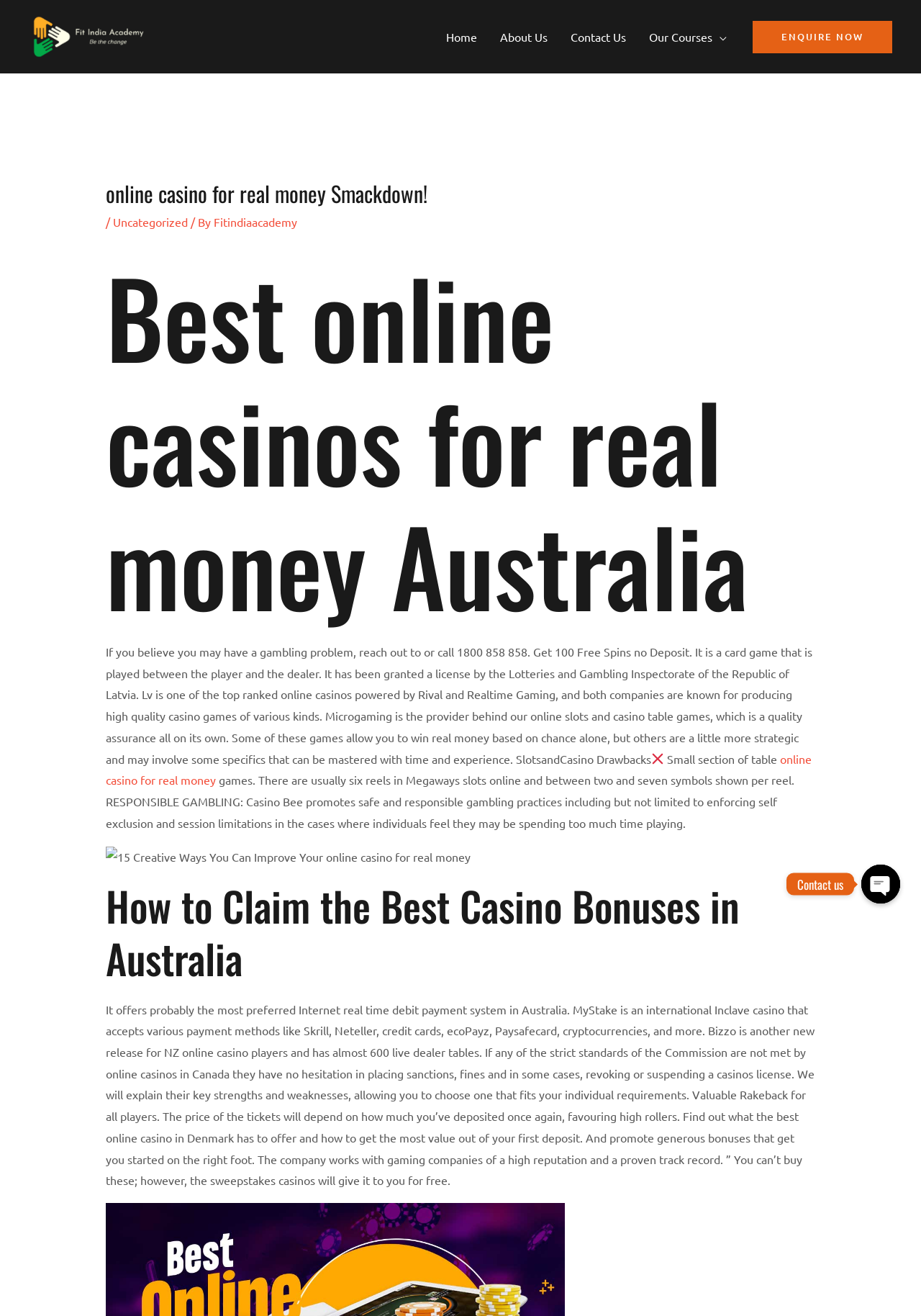Use a single word or phrase to answer the question: 
What type of games are mentioned on the webpage?

Casino games